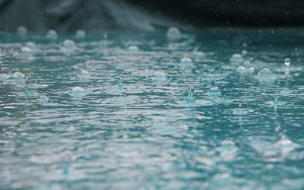What is the atmosphere evoked by the image? From the image, respond with a single word or brief phrase.

Calmness